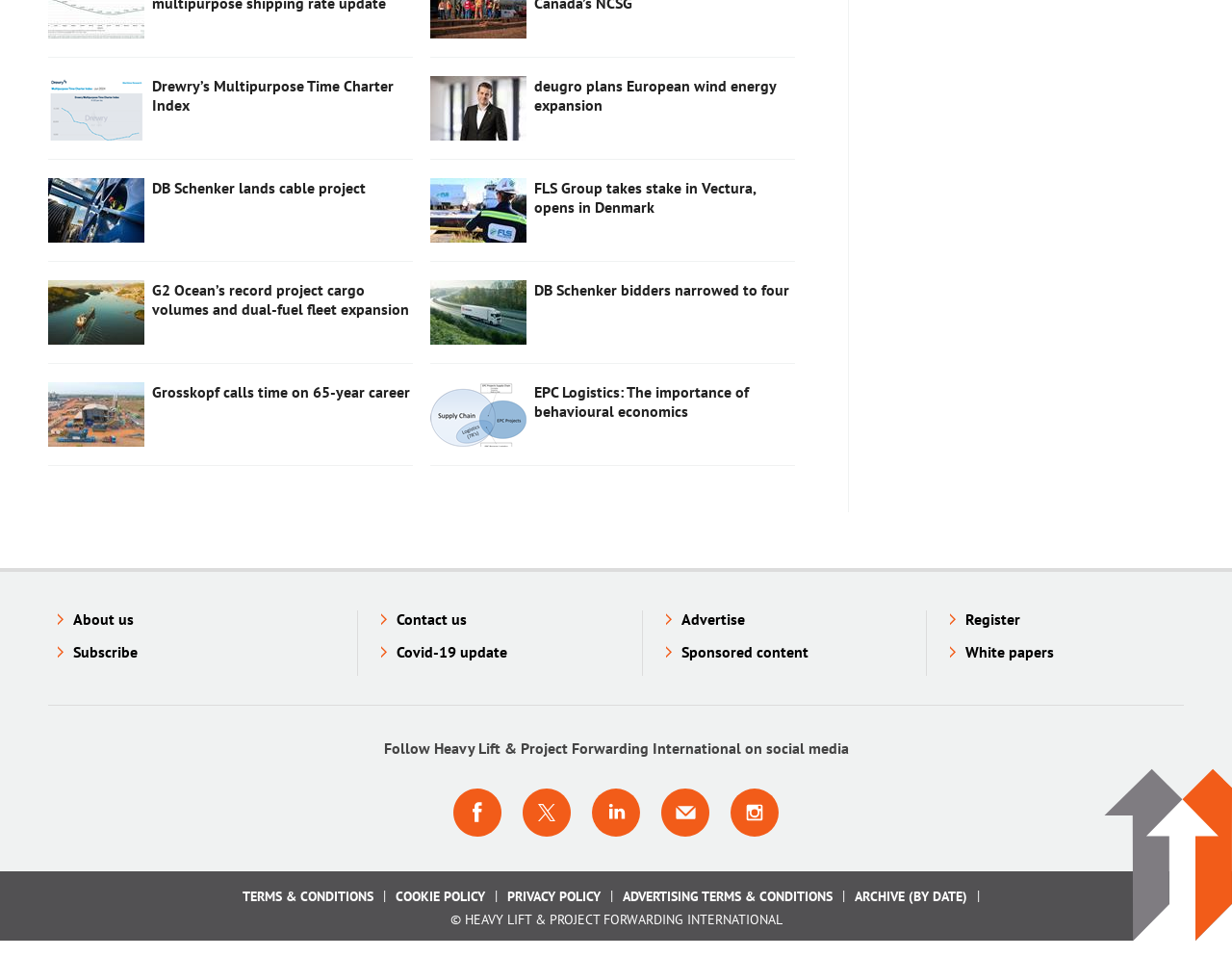Specify the bounding box coordinates of the area to click in order to follow the given instruction: "View the article about deugro plans European wind energy expansion."

[0.349, 0.08, 0.427, 0.147]